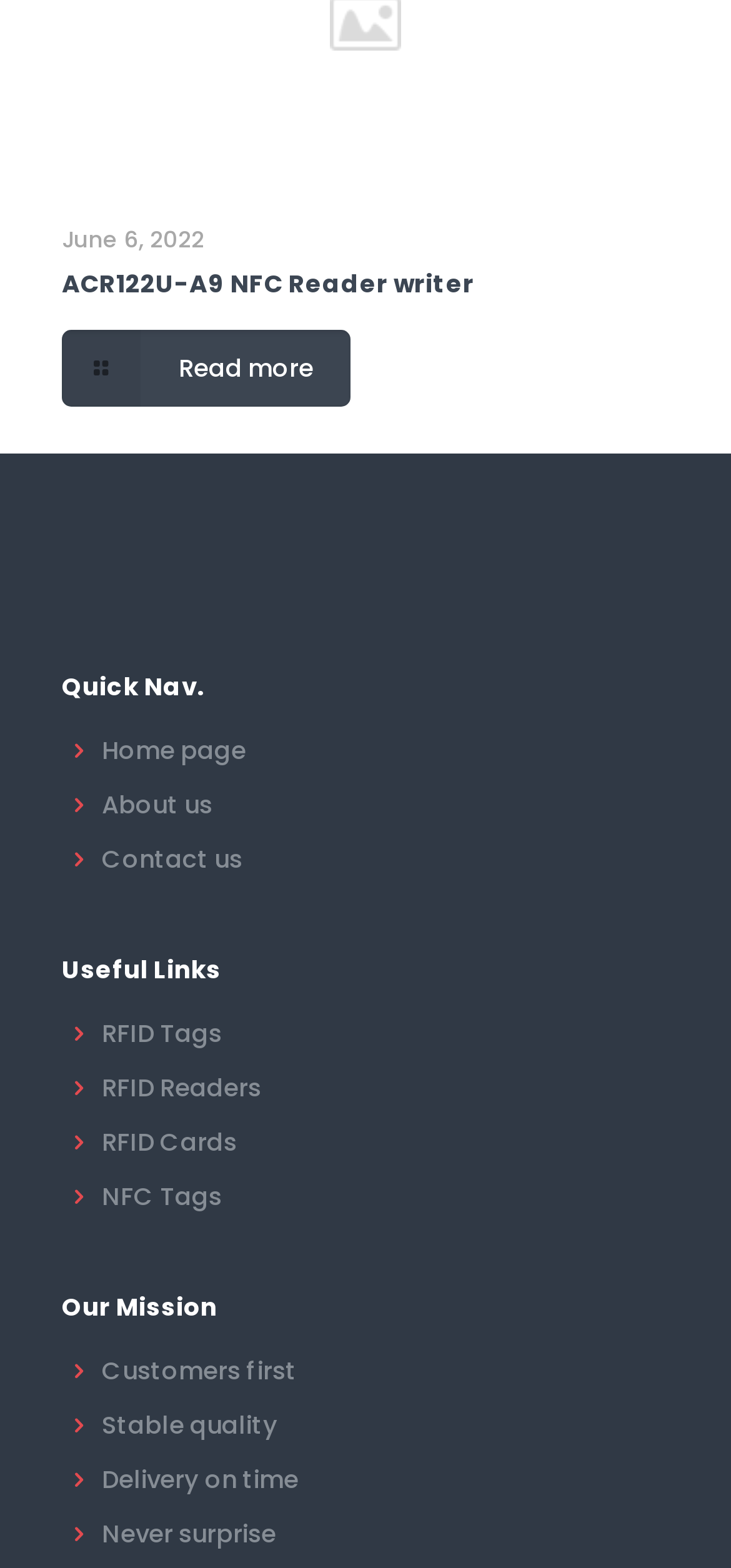Identify the bounding box coordinates for the element you need to click to achieve the following task: "Read more about ACR122U-A9 NFC Reader writer". Provide the bounding box coordinates as four float numbers between 0 and 1, in the form [left, top, right, bottom].

[0.085, 0.21, 0.48, 0.259]